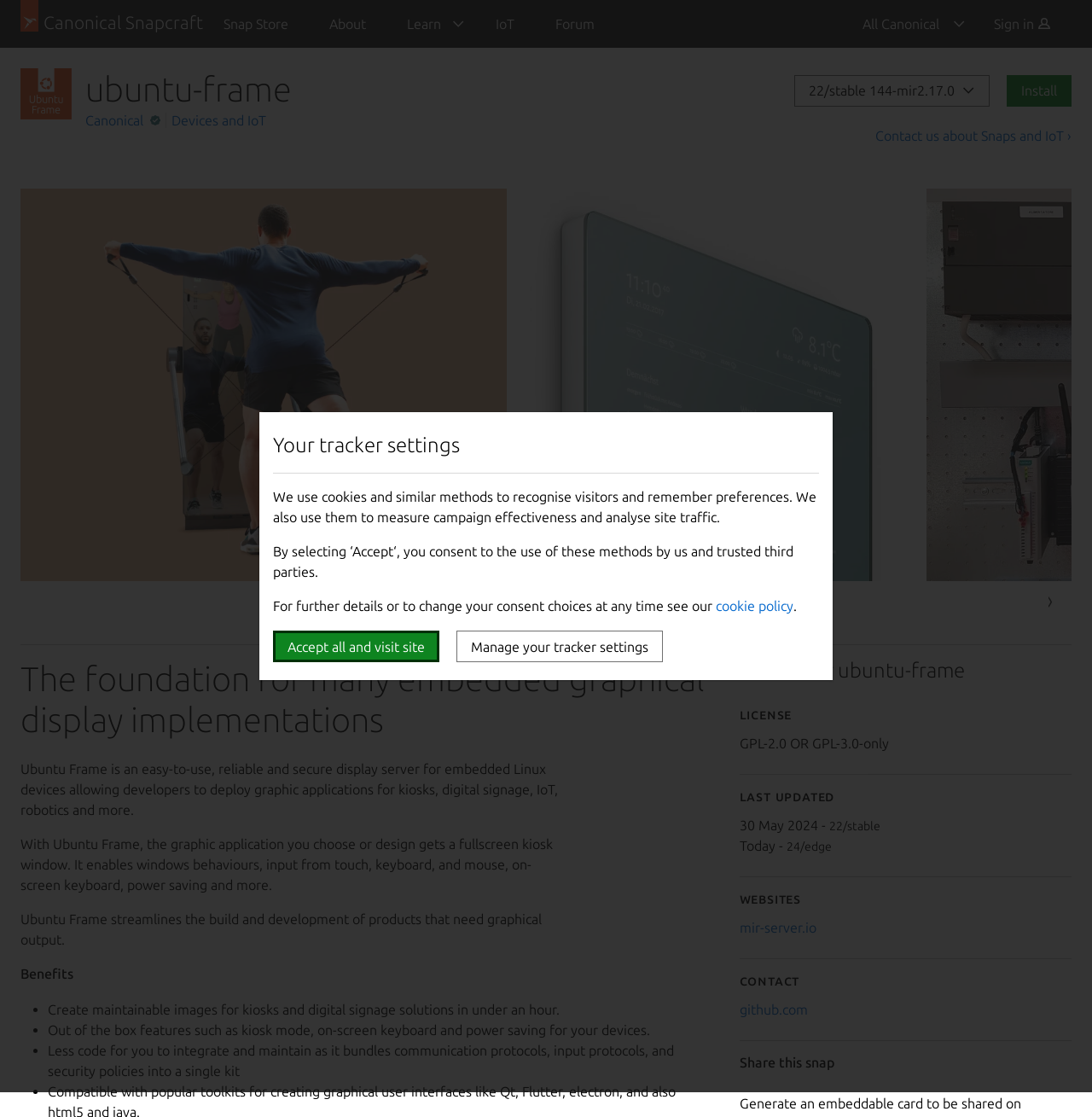What is the benefit of using Ubuntu Frame?
Based on the image, give a one-word or short phrase answer.

Create maintainable images for kiosks and digital signage solutions in under an hour